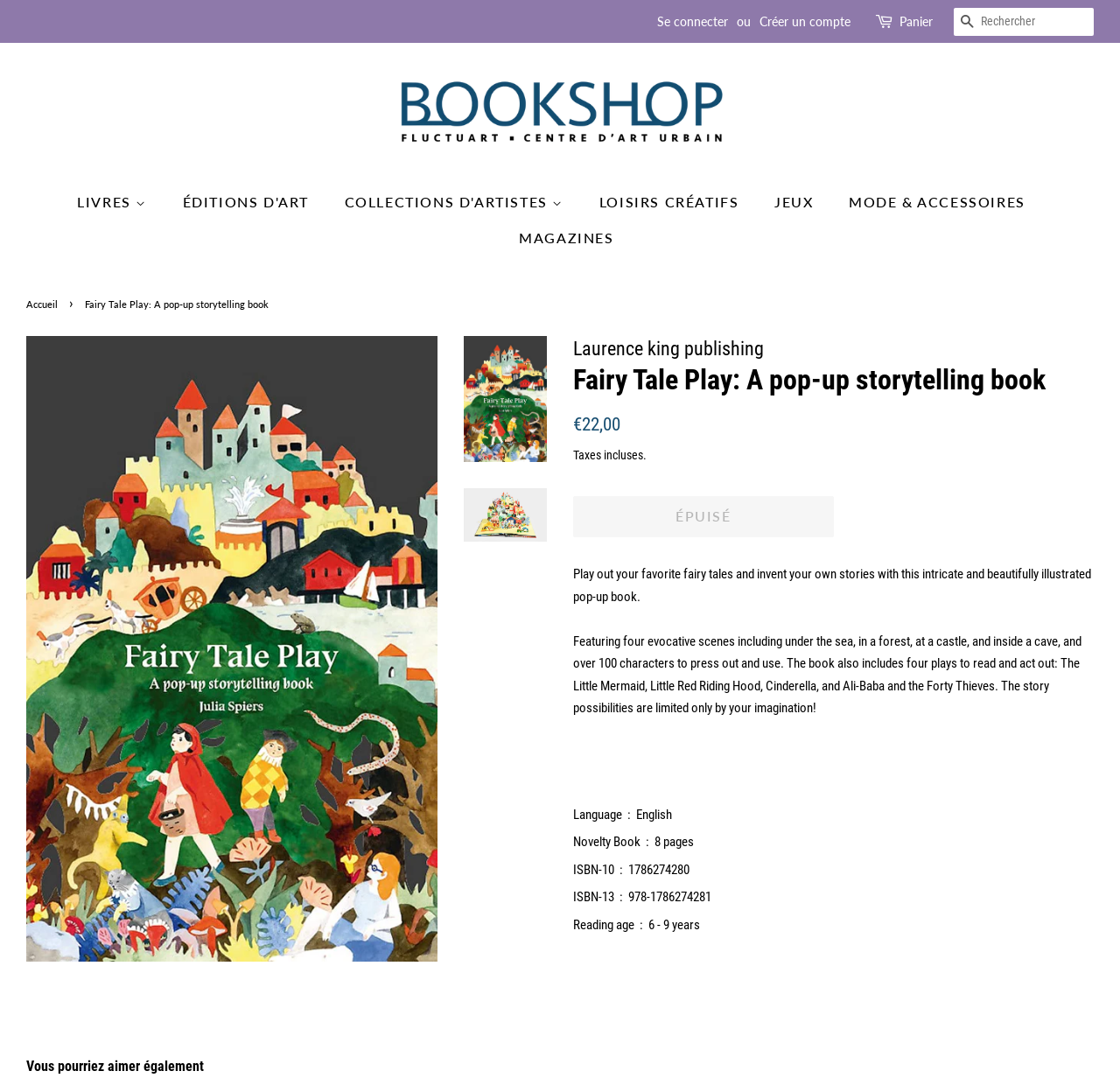Please identify the bounding box coordinates of the clickable area that will fulfill the following instruction: "Go to Bookshop Fluctuart". The coordinates should be in the format of four float numbers between 0 and 1, i.e., [left, top, right, bottom].

[0.344, 0.064, 0.656, 0.146]